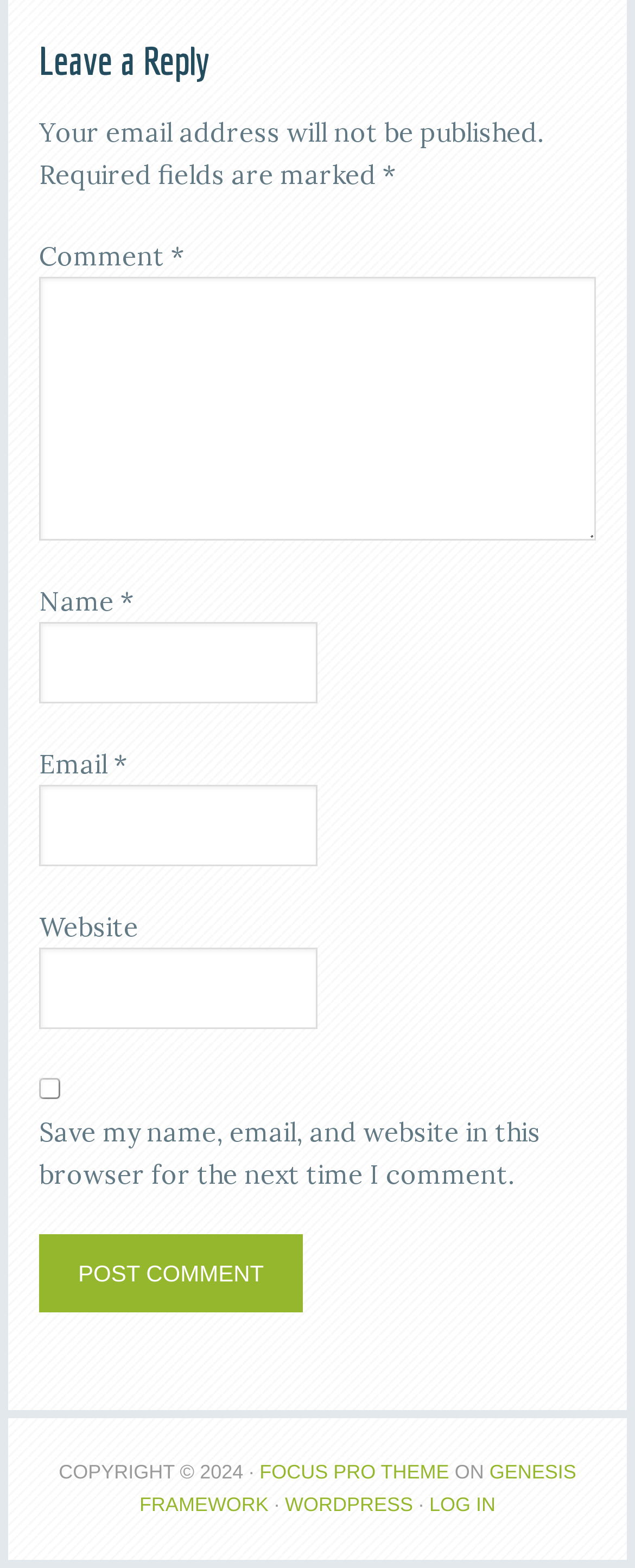Using the webpage screenshot and the element description name="submit" value="Post Comment", determine the bounding box coordinates. Specify the coordinates in the format (top-left x, top-left y, bottom-right x, bottom-right y) with values ranging from 0 to 1.

[0.062, 0.787, 0.477, 0.837]